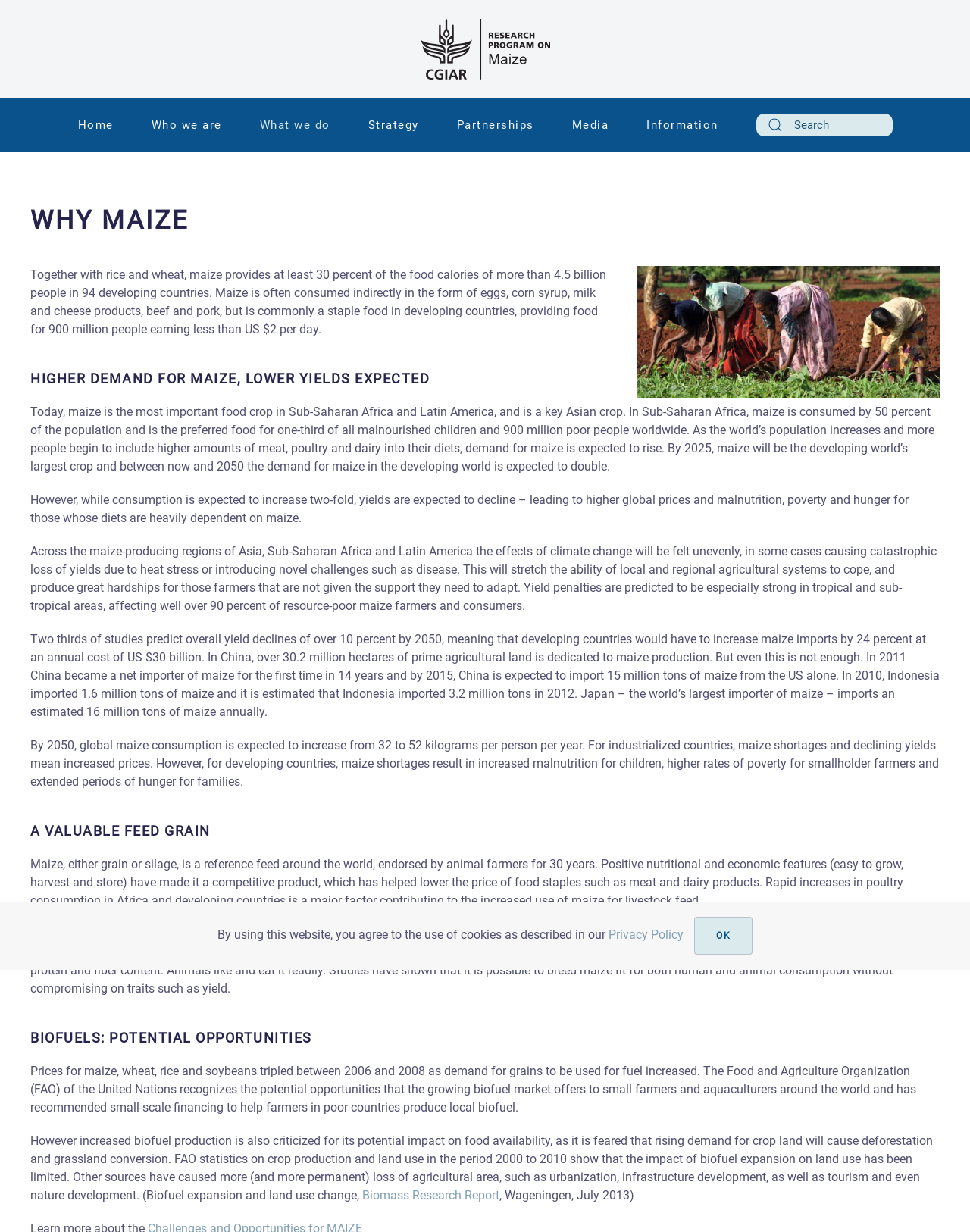Identify the bounding box of the UI component described as: "Biomass Research Report".

[0.373, 0.965, 0.515, 0.976]